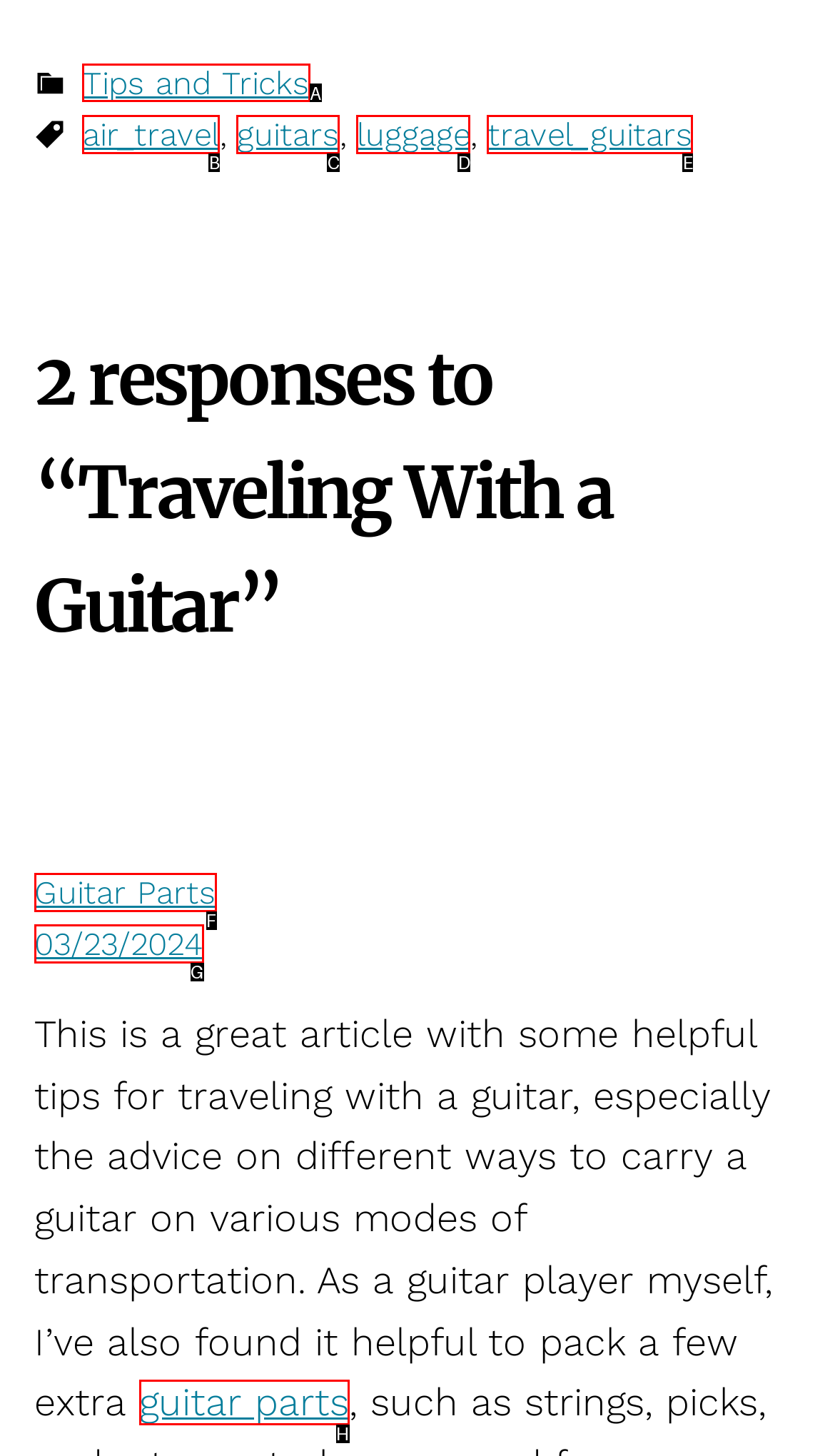Identify the letter of the correct UI element to fulfill the task: Click on 'Tips and Tricks' from the given options in the screenshot.

A